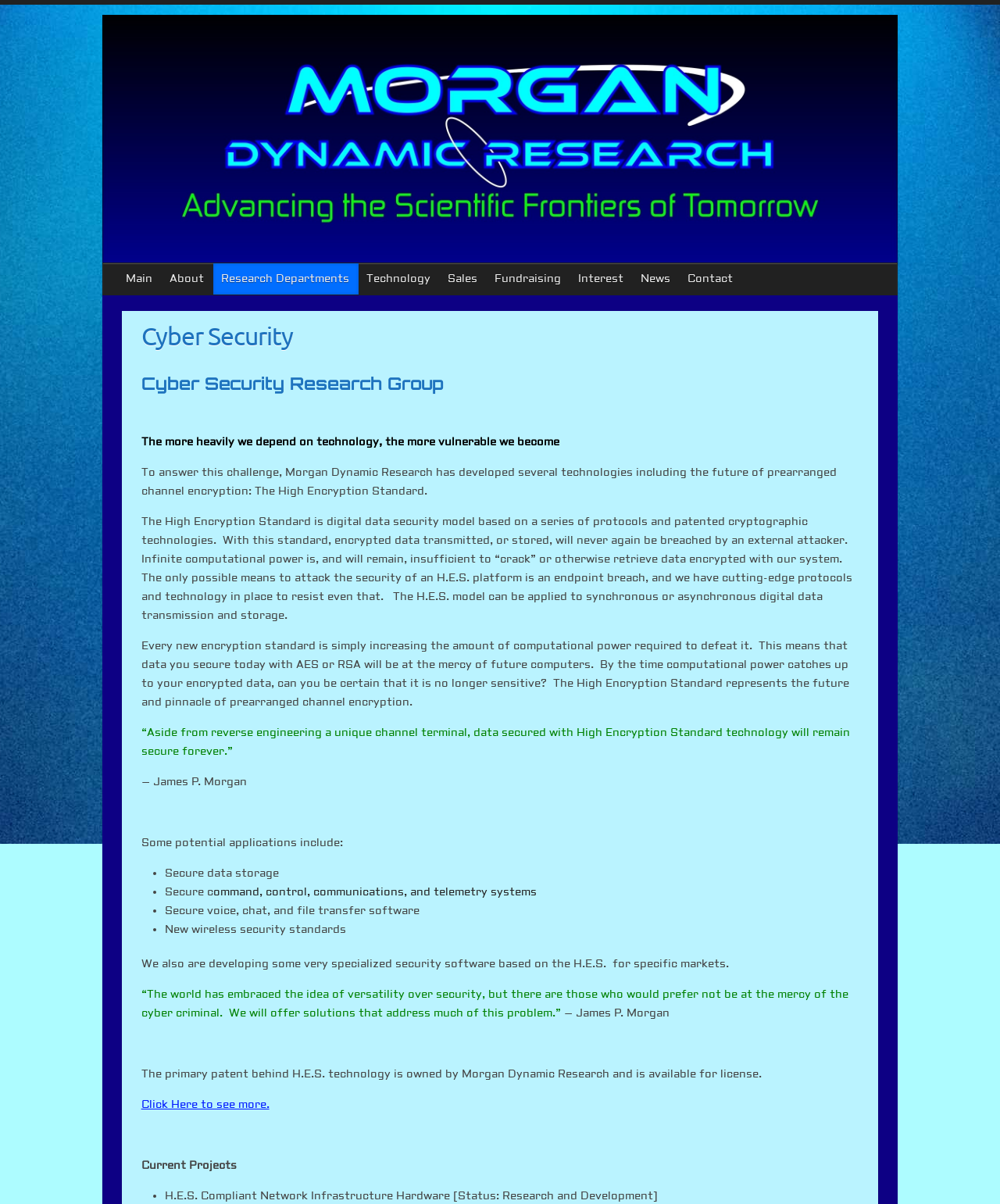Please mark the bounding box coordinates of the area that should be clicked to carry out the instruction: "Click on the 'Main' link".

[0.118, 0.218, 0.162, 0.244]